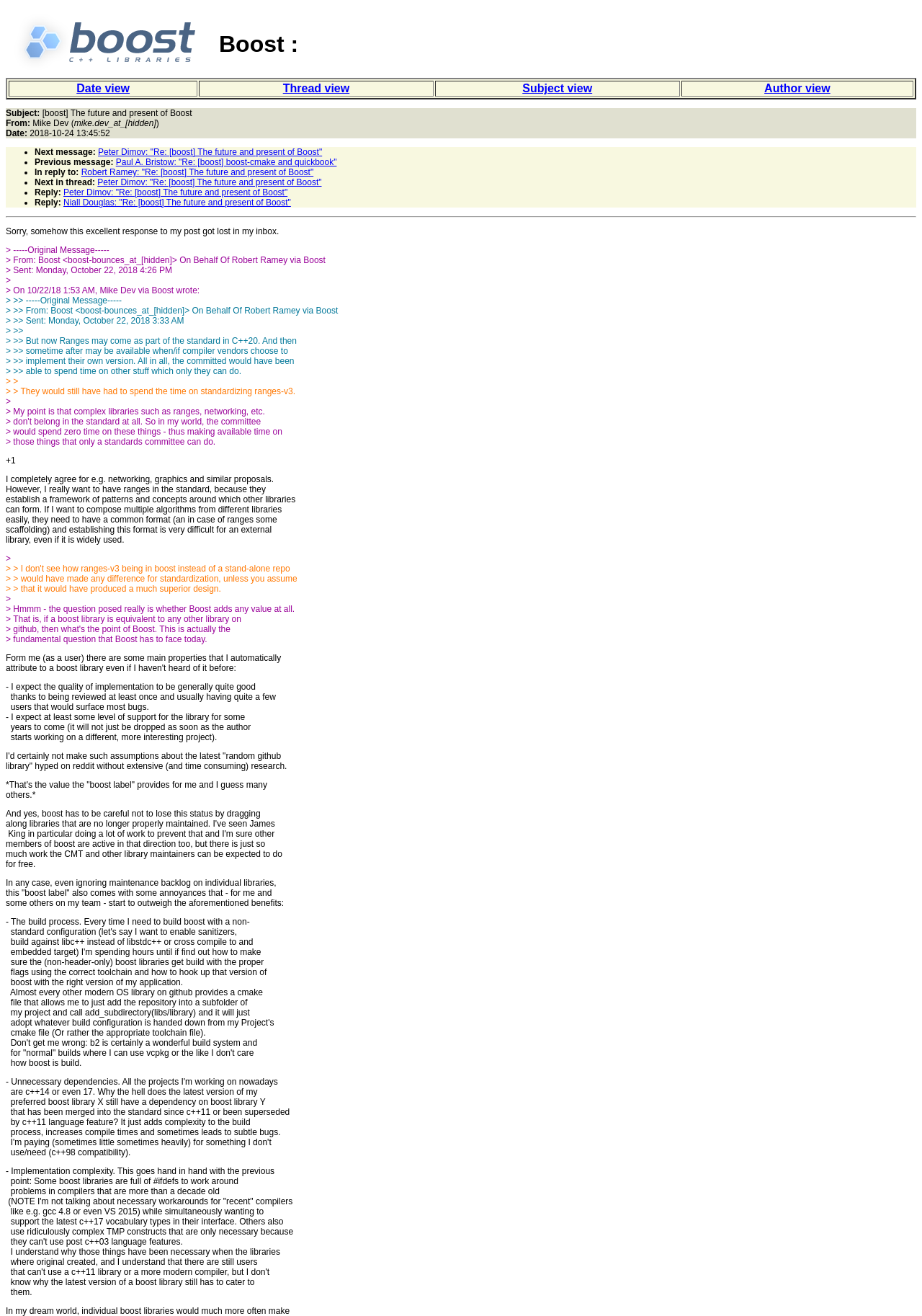Using the description "Date view", predict the bounding box of the relevant HTML element.

[0.083, 0.062, 0.141, 0.072]